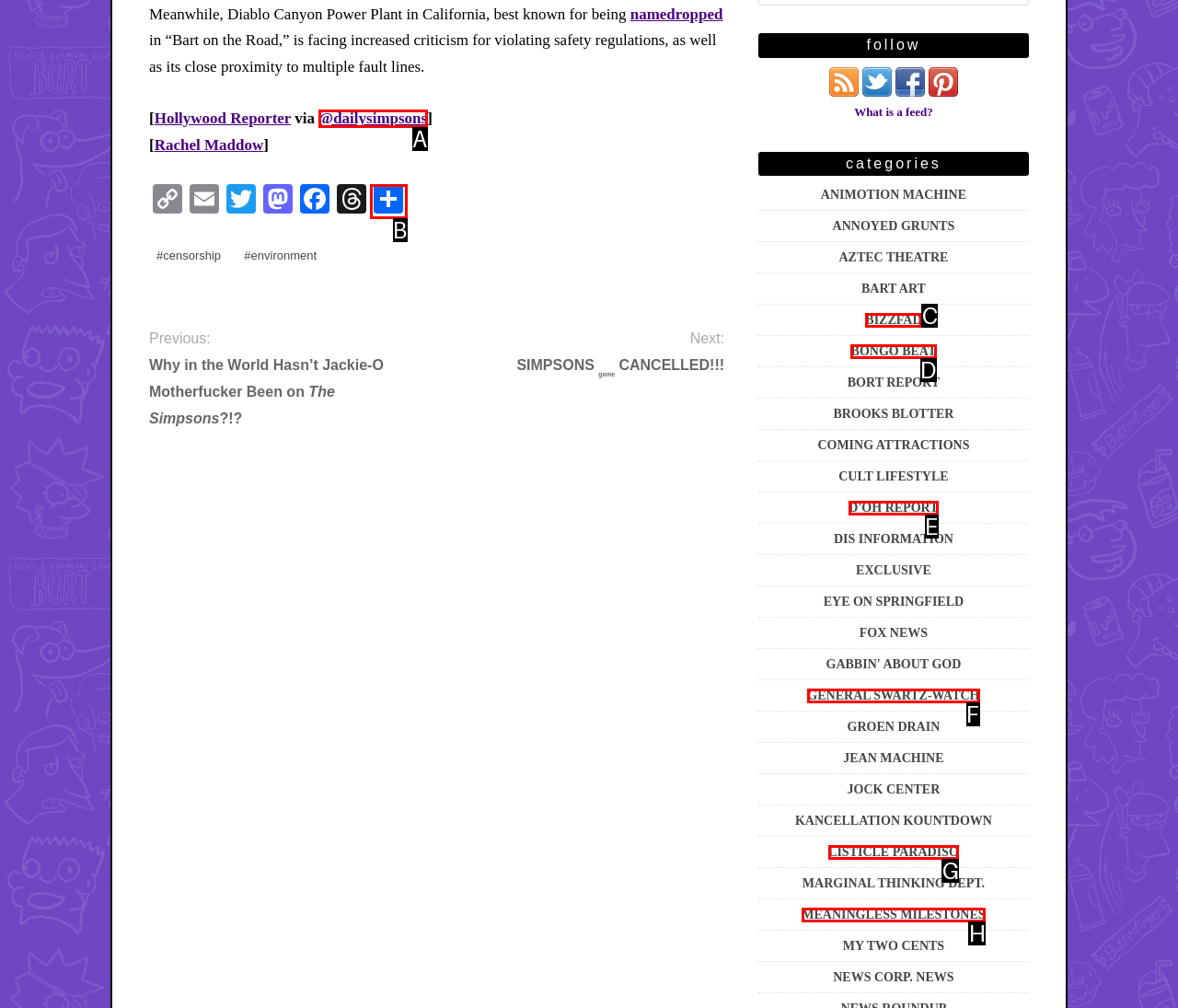Identify the letter corresponding to the UI element that matches this description: MEANINGLESS MILESTONES
Answer using only the letter from the provided options.

H